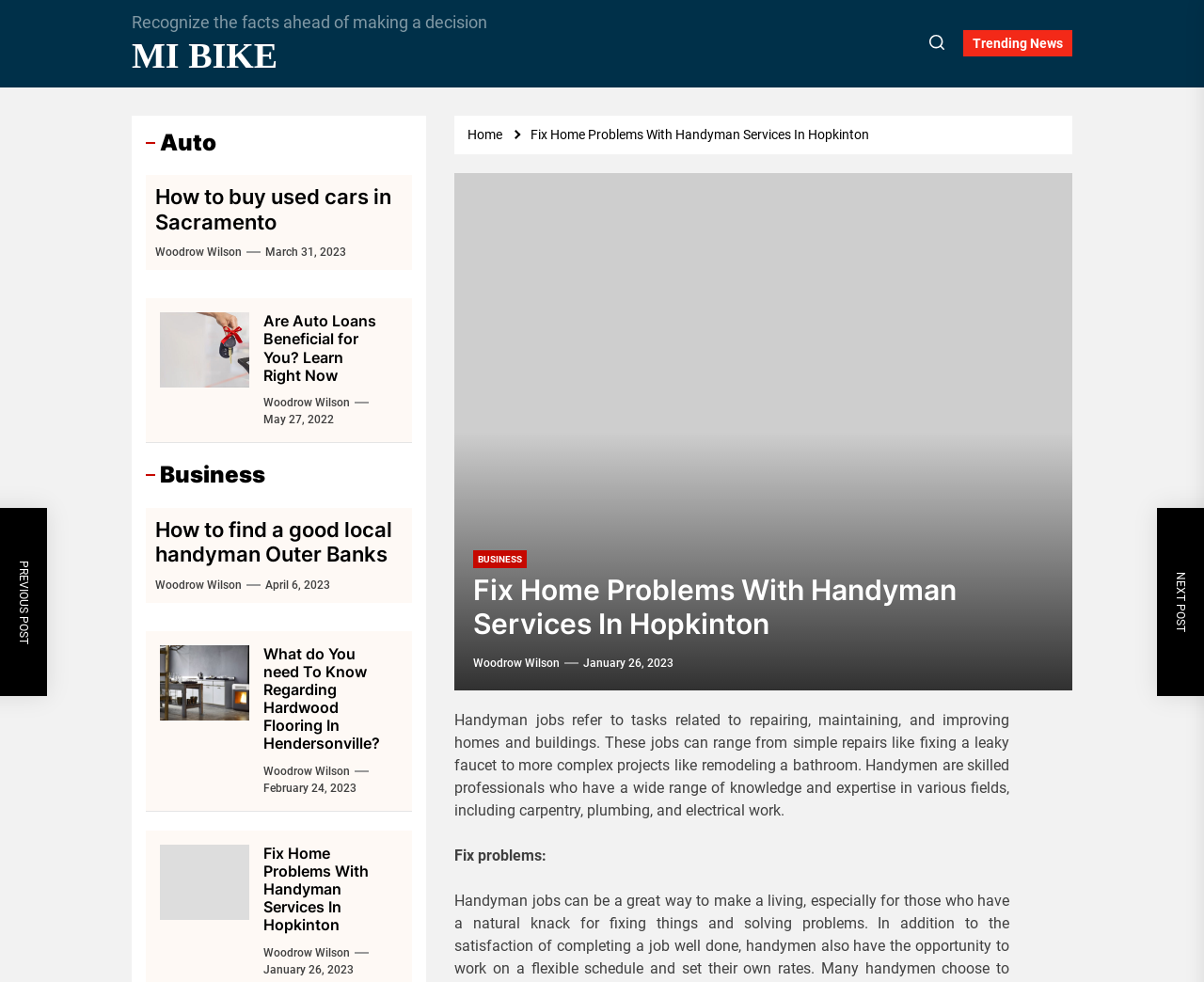Please find and report the bounding box coordinates of the element to click in order to perform the following action: "Click on the 'Home' link". The coordinates should be expressed as four float numbers between 0 and 1, in the format [left, top, right, bottom].

[0.385, 0.129, 0.426, 0.145]